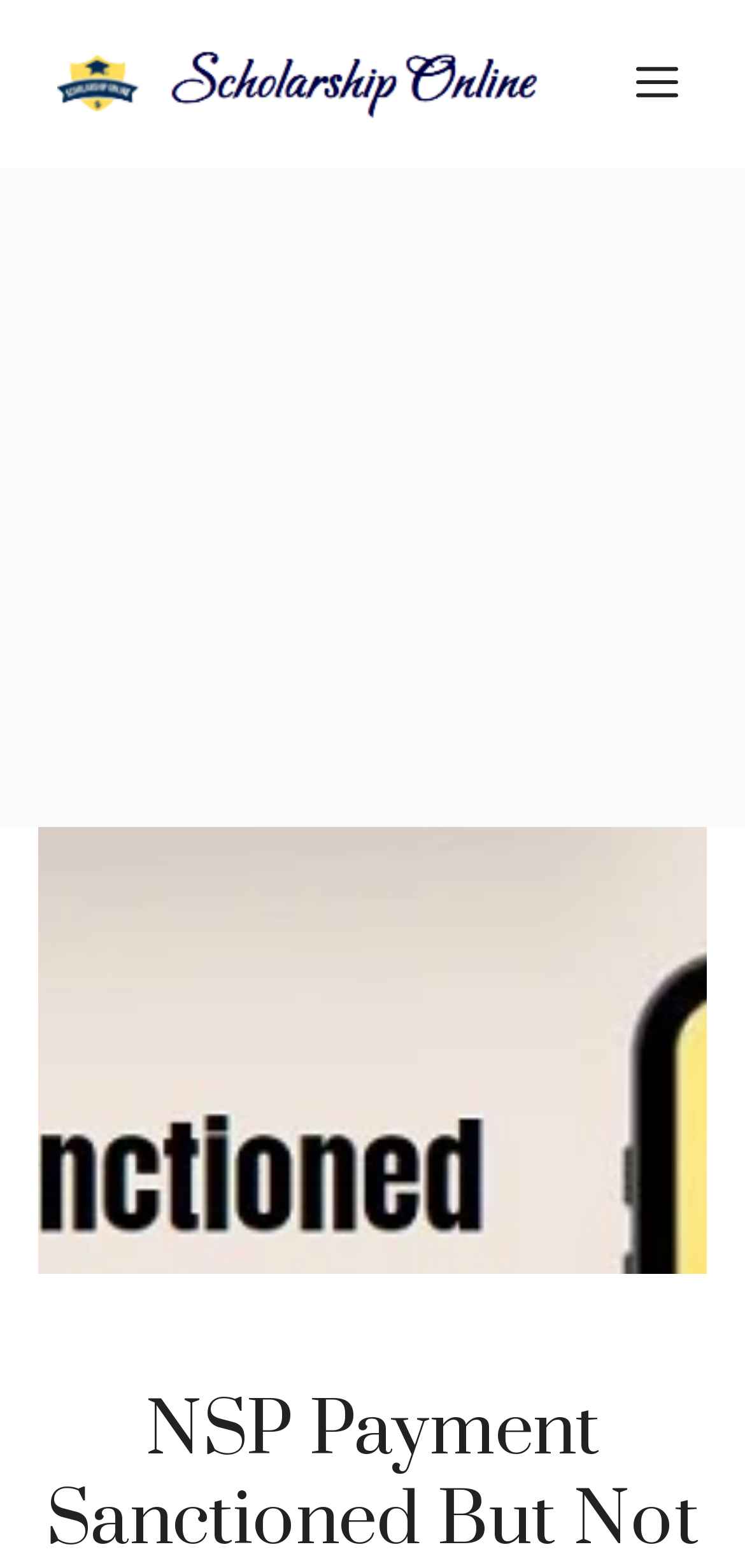What type of content is displayed below the banner?
Provide a concise answer using a single word or phrase based on the image.

Advertisement